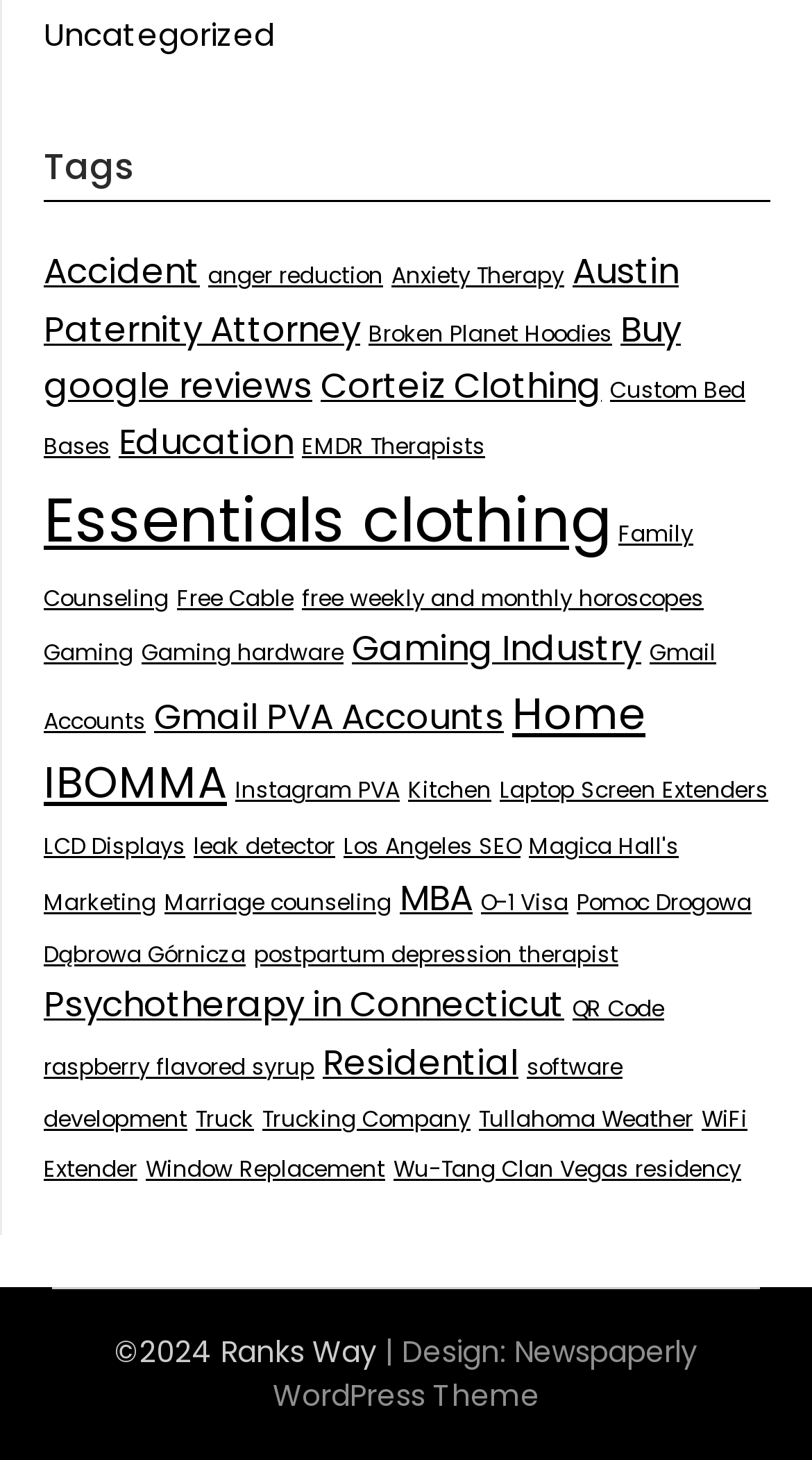Could you specify the bounding box coordinates for the clickable section to complete the following instruction: "Visit 'Newspaperly WordPress Theme' website"?

[0.336, 0.911, 0.859, 0.97]